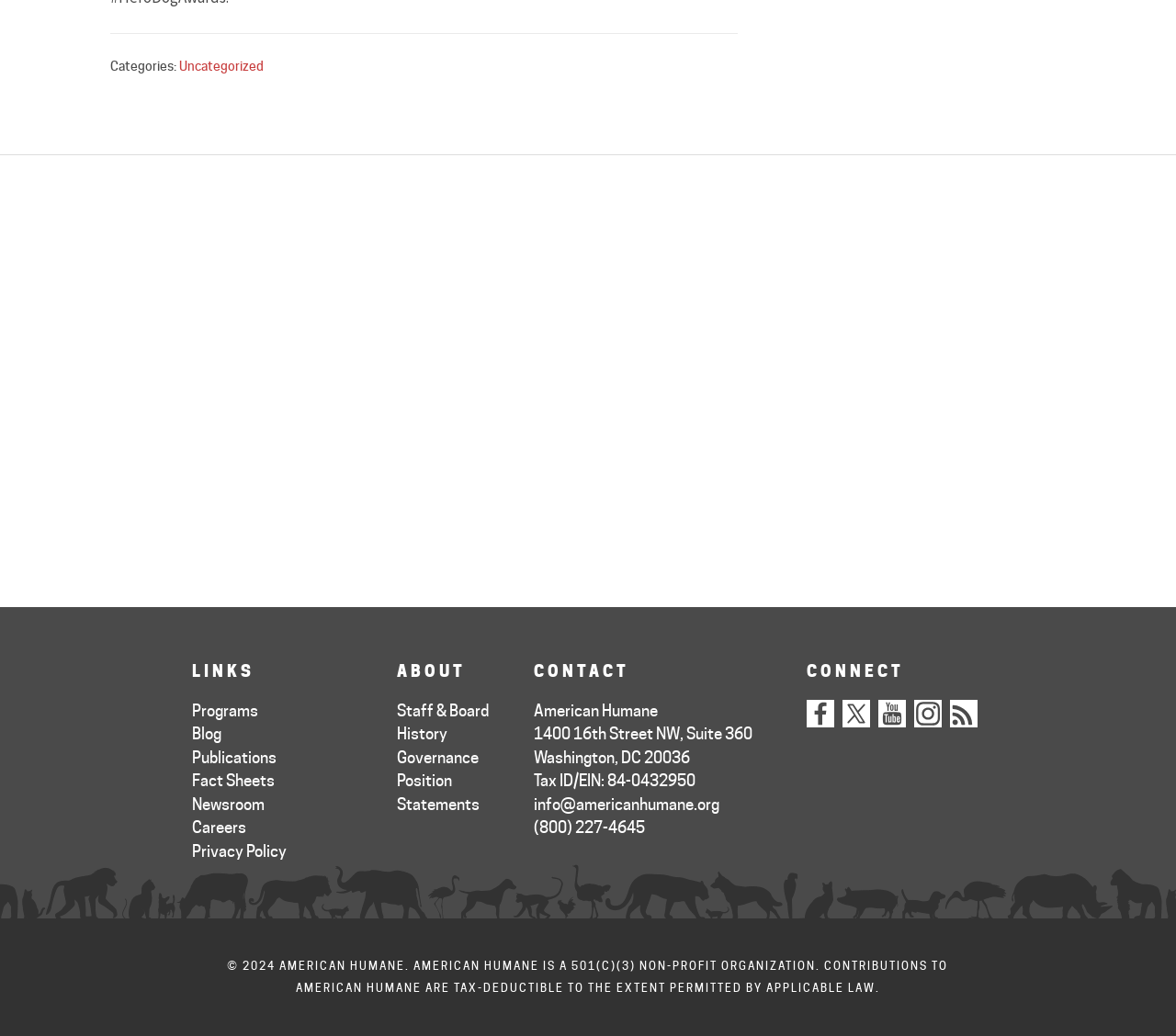Please determine the bounding box coordinates for the UI element described here. Use the format (top-left x, top-left y, bottom-right x, bottom-right y) with values bounded between 0 and 1: Privacy Policy

None